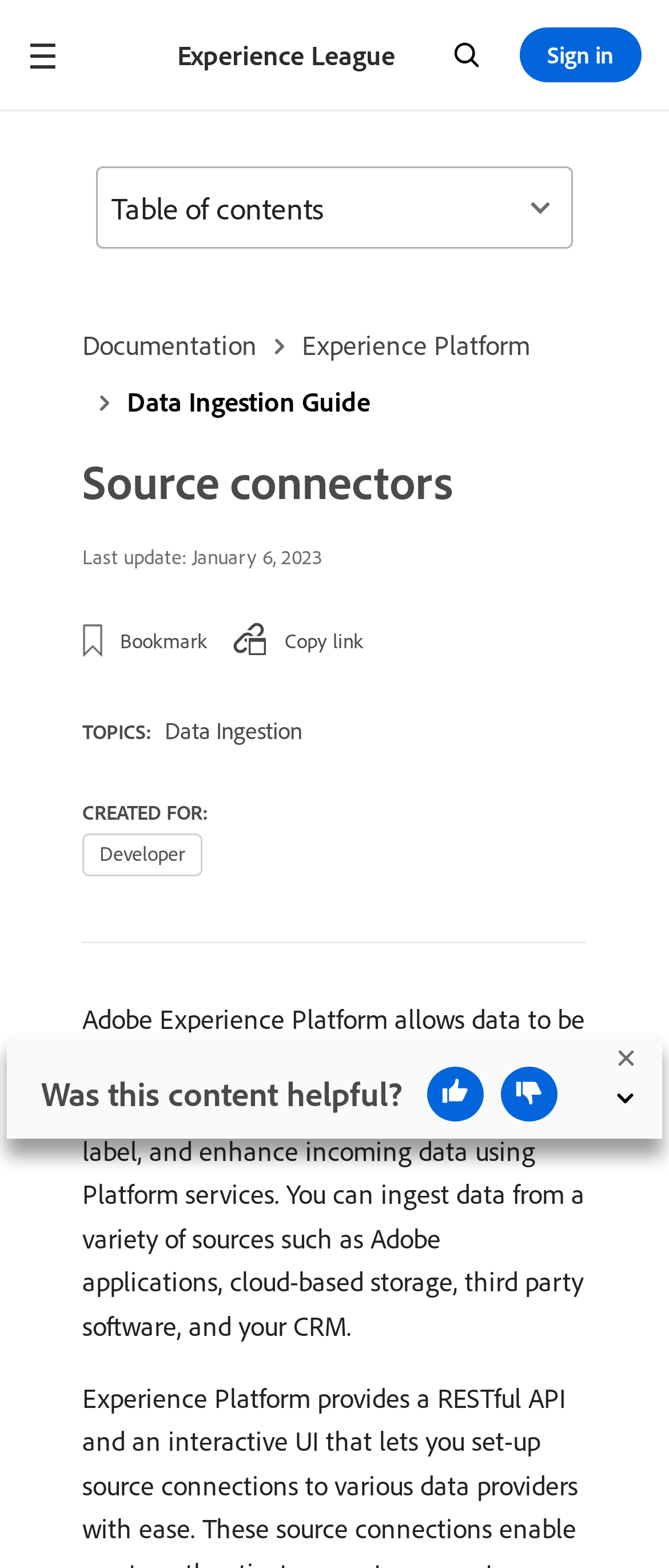Calculate the bounding box coordinates of the UI element given the description: "Table of contents".

[0.144, 0.106, 0.856, 0.159]